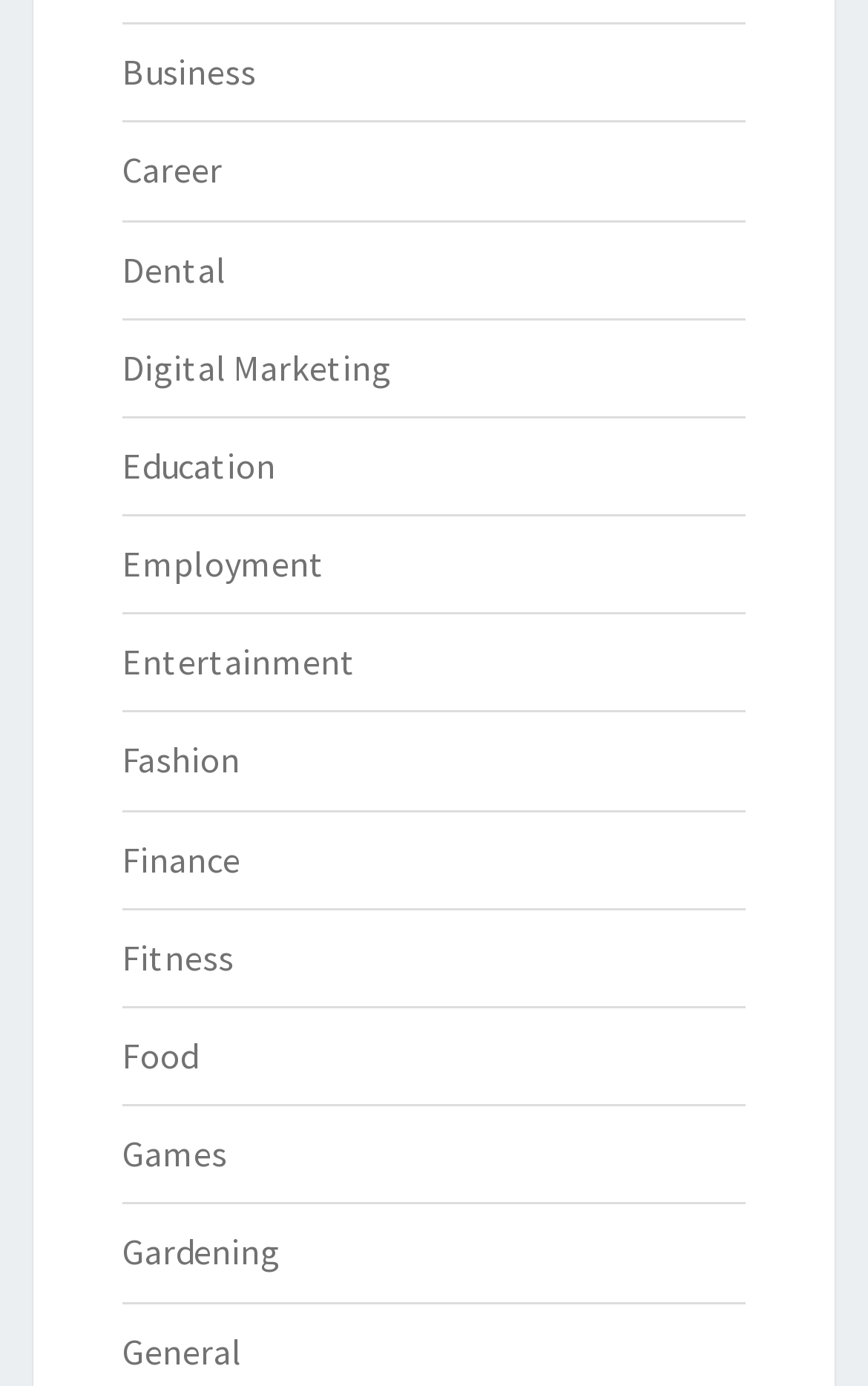Please give the bounding box coordinates of the area that should be clicked to fulfill the following instruction: "Reply to Scott Marshal". The coordinates should be in the format of four float numbers from 0 to 1, i.e., [left, top, right, bottom].

None